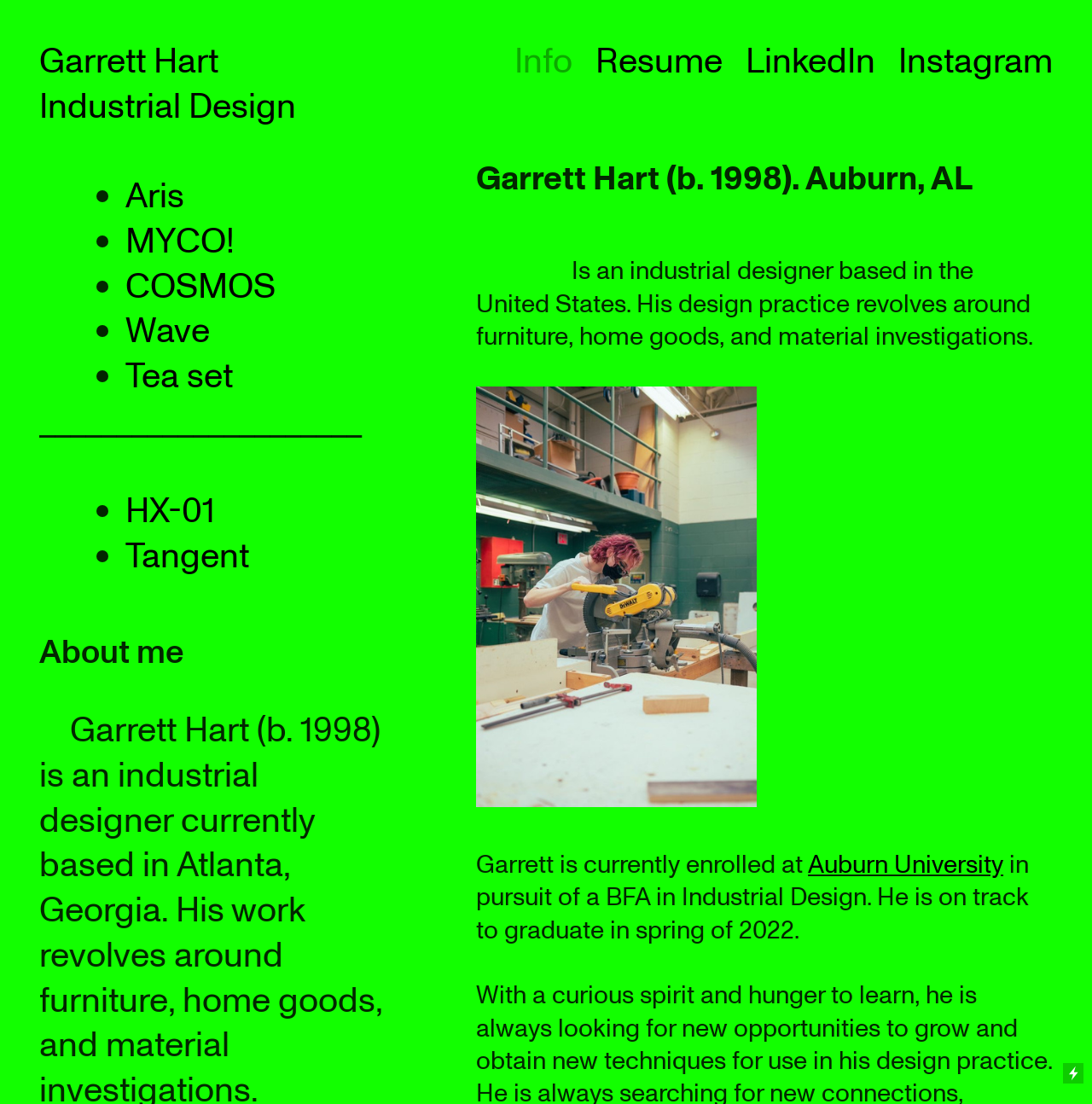Generate an in-depth caption that captures all aspects of the webpage.

The webpage is about Garrett Hart, an industrial designer based in the United States. At the top right corner, there is a link and an image, likely a profile picture or a logo. Below this, there is a heading with links to "Info", "Resume", "LinkedIn", and "Instagram", which are likely navigation links to different sections of the webpage or external profiles.

On the left side, there is a section with a heading "Garrett Hart Industrial Design" and a list of links to various projects, including "Aris", "MYCO!", "COSMOS", "Wave", "Tea set", "HX-01", and "Tangent". Each project is preceded by a bullet point.

Below this list, there is a horizontal line separating the content. The next section has a heading "About me" and a subheading "Garrett Hart (b. 1998). Auburn, AL", which is followed by a paragraph describing Garrett's design practice and interests. This section also includes an image, likely a portfolio piece or a design example.

Further down, there is a section describing Garrett's education, stating that he is currently enrolled at Auburn University, pursuing a BFA in Industrial Design, and is on track to graduate in spring 2022.